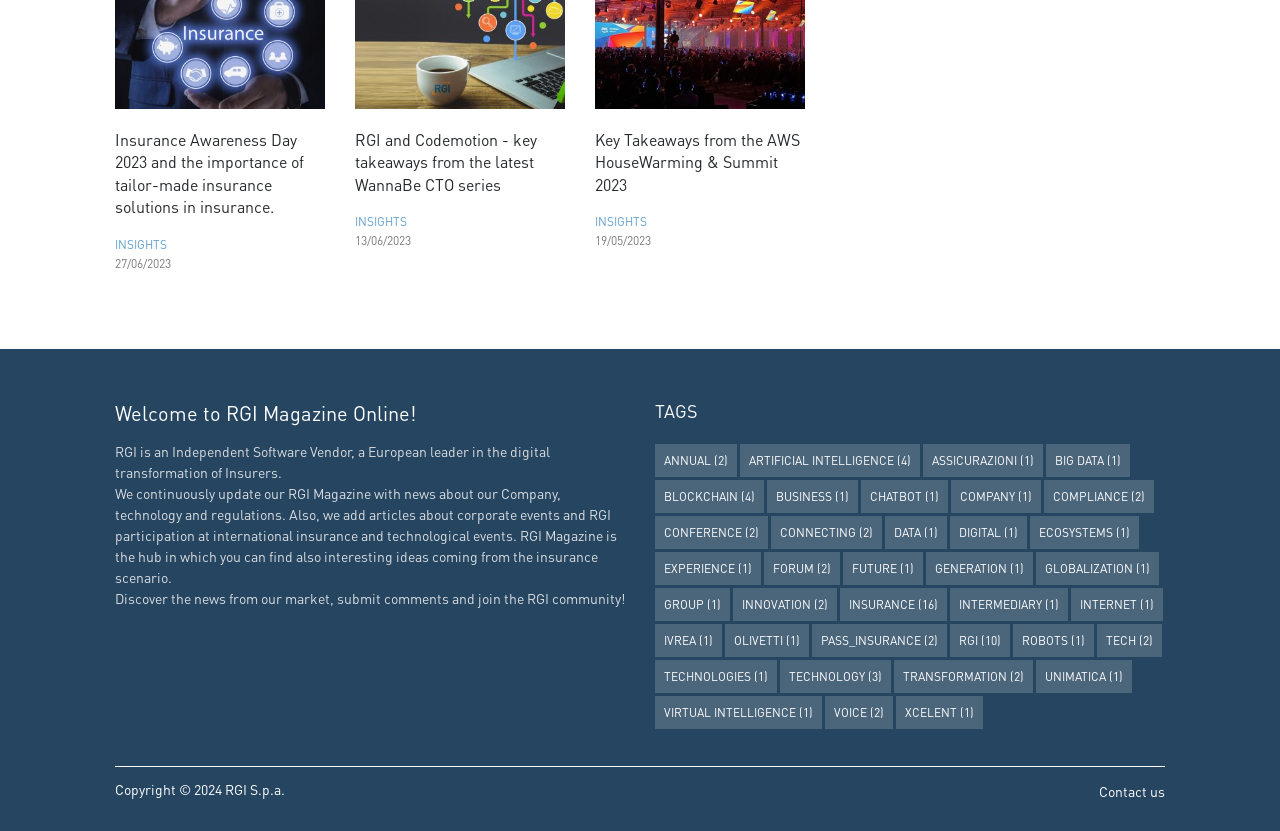Find the bounding box coordinates of the clickable area that will achieve the following instruction: "Read about Insurance Awareness Day 2023".

[0.09, 0.155, 0.254, 0.263]